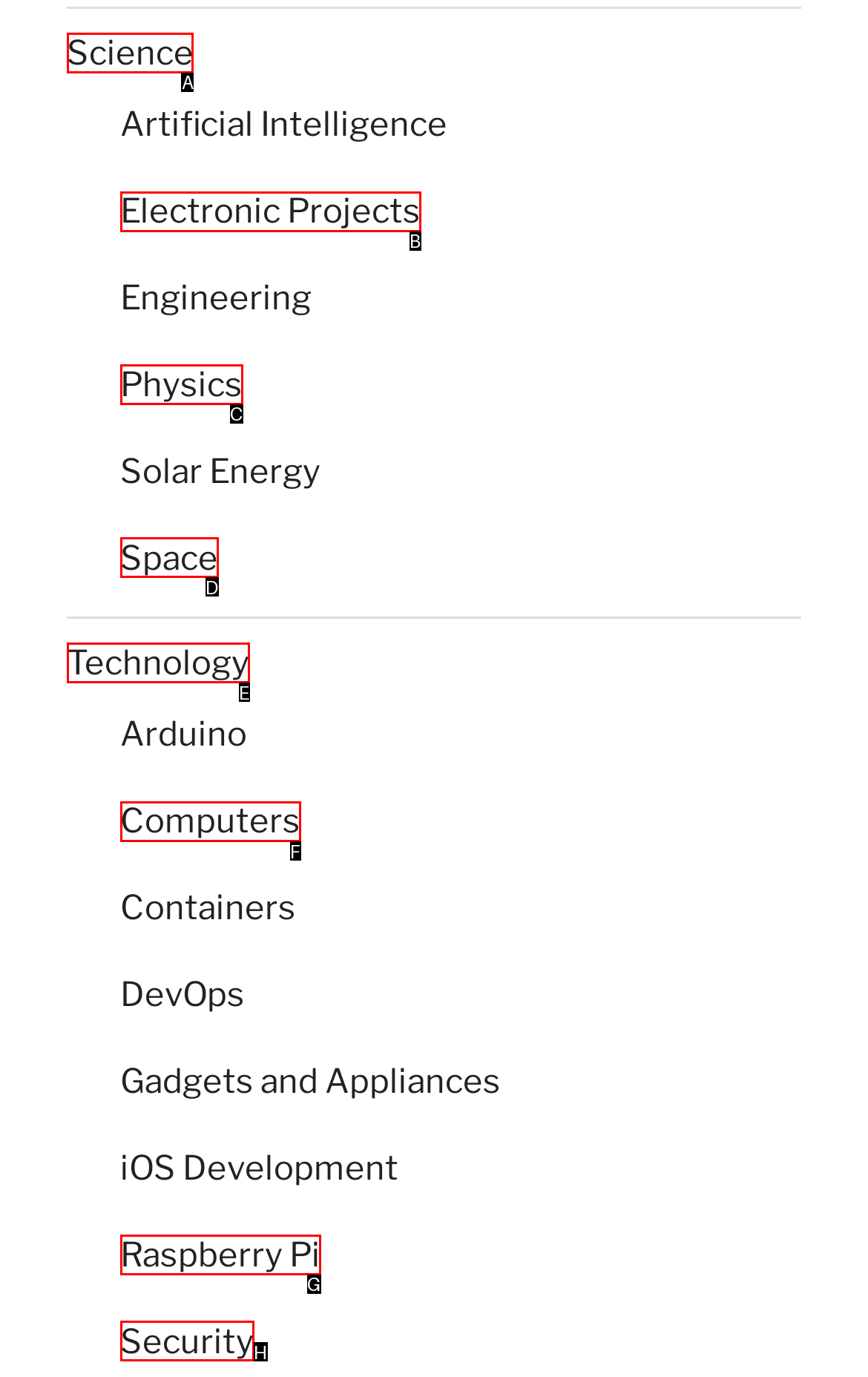Identify the correct UI element to click to follow this instruction: Click on Science
Respond with the letter of the appropriate choice from the displayed options.

A